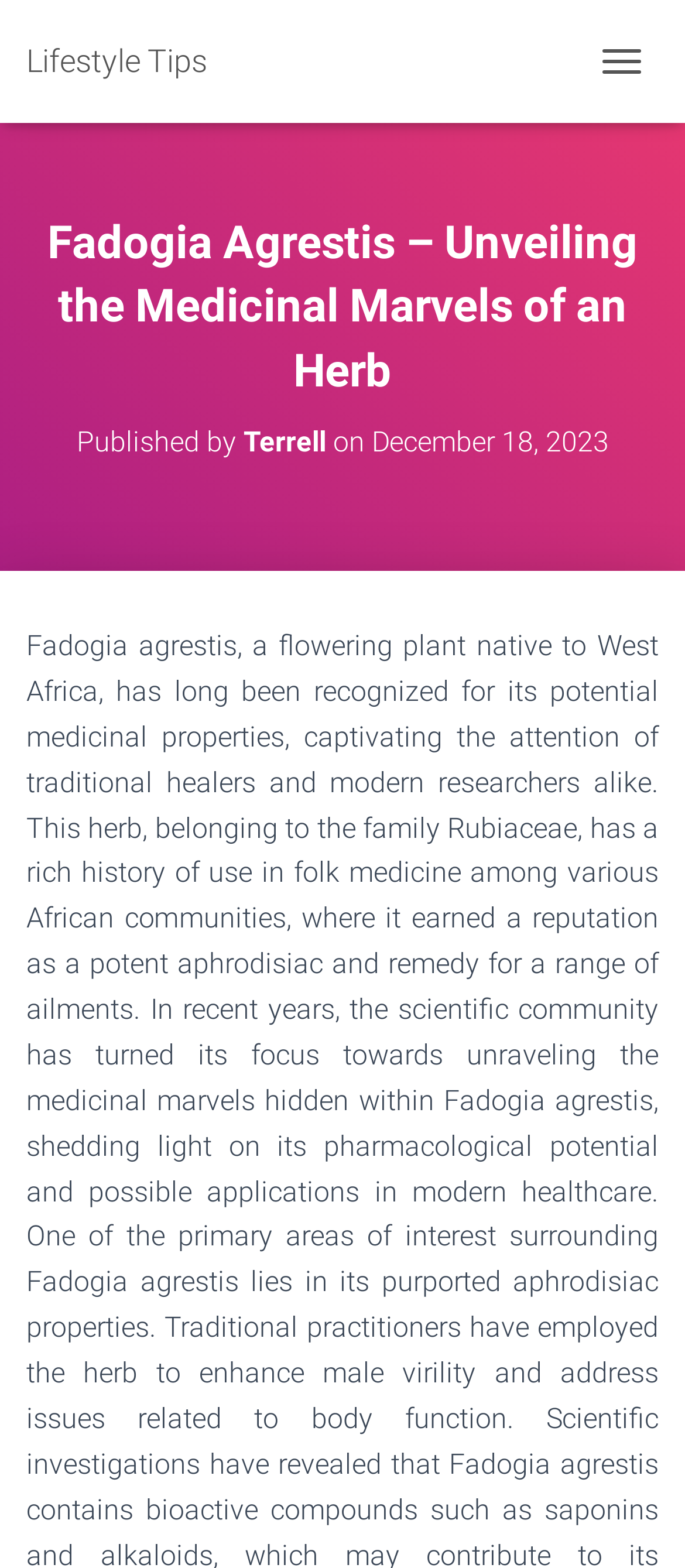Please locate and retrieve the main header text of the webpage.

Fadogia Agrestis – Unveiling the Medicinal Marvels of an Herb